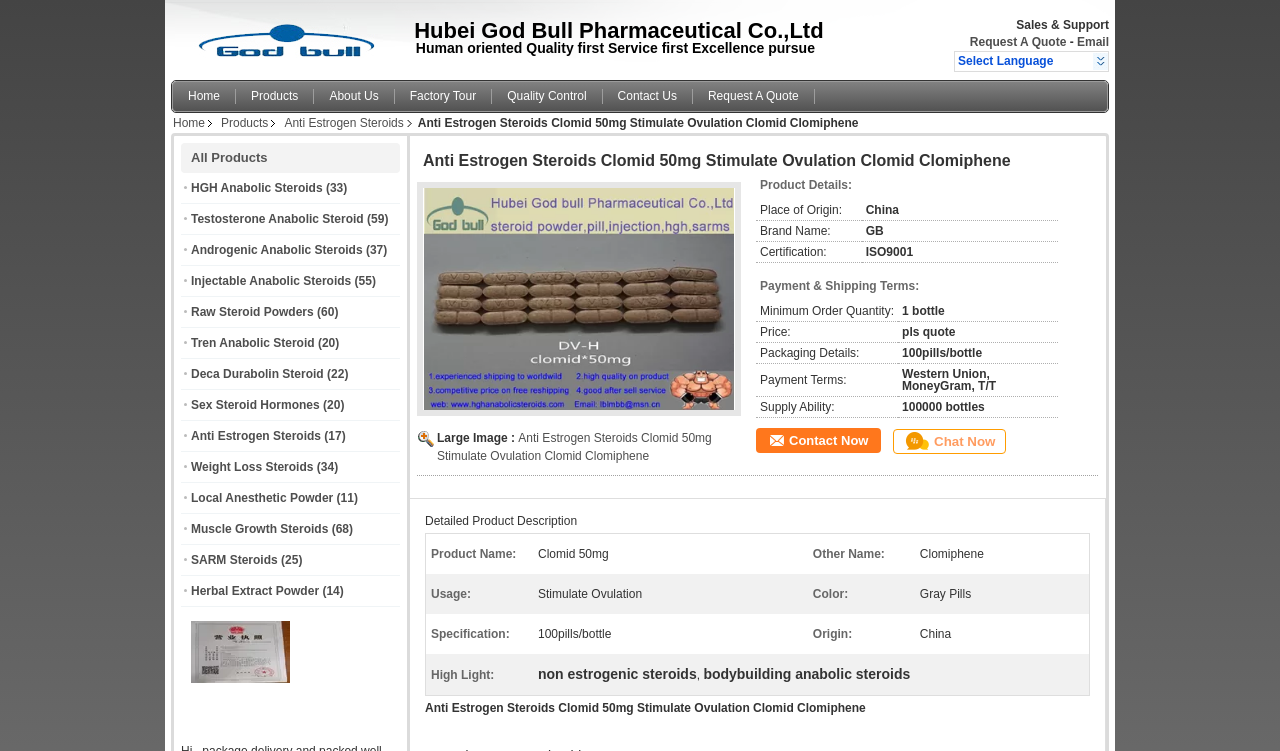Explain the webpage's layout and main content in detail.

This webpage is about a Chinese manufacturer of anabolic steroids, specifically Anti Estrogen Steroids Clomid 50mg Stimulate Ovulation Clomid Clomiphene. At the top, there is a layout table with three cells. The first cell contains a link to "China HGH Anabolic Steroids manufacturer" with an image, and the second cell has a description of the company, "Hubei God Bull Pharmaceutical Co.,Ltd", with a phrase "Human oriented, Quality first, Service first, Excellence pursue". The third cell has links to "Sales & Support", "Request A Quote", and "Email", as well as a language selection dropdown.

Below the top layout table, there is a description list with links to different sections of the website, including "Home", "Products", "About Us", "Factory Tour", "Quality Control", and "Contact Us".

On the left side, there is a list of links to various types of steroids, including "HGH Anabolic Steroids", "Testosterone Anabolic Steroid", "Androgenic Anabolic Steroids", and many others. Each link has a number in parentheses, likely indicating the number of products in that category.

In the main content area, there is a heading "Anti Estrogen Steroids Clomid 50mg Stimulate Ovulation Clomid Clomiphene" and a large image of the product. Below the image, there is a table with product details, including payment and shipping terms. There is also a link to "China Anti Estrogen Steroids Clomid 50mg Stimulate Ovulation Clomid Clomiphene supplier" with an image, and a description list with more product information.

At the bottom of the page, there is another link to "Good quality Testosterone Anabolic Steroid for sales" with an image.